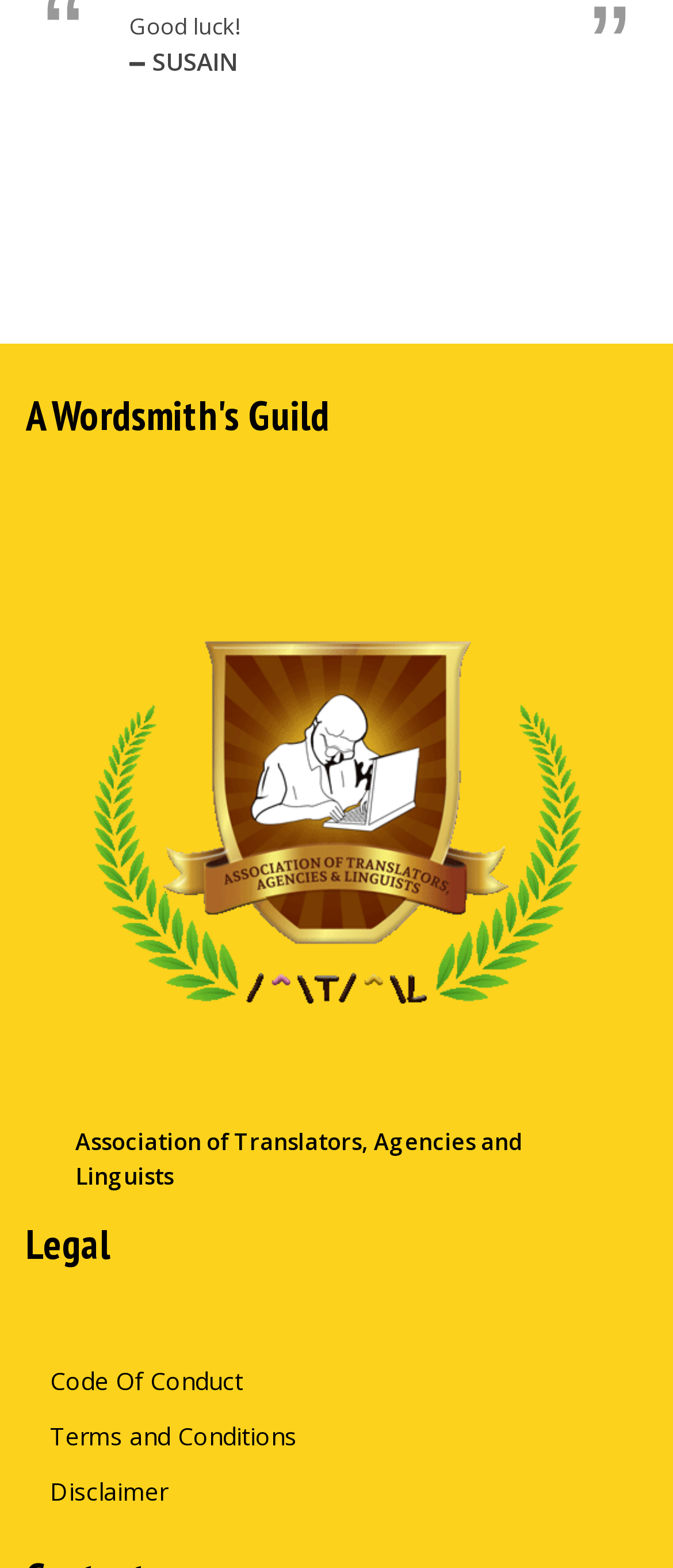What is the name of the guild?
Look at the screenshot and provide an in-depth answer.

I found the answer by looking at the heading element with the text 'A Wordsmith's Guild' which is located within the complementary element with bounding box coordinates [0.038, 0.252, 0.962, 0.278].